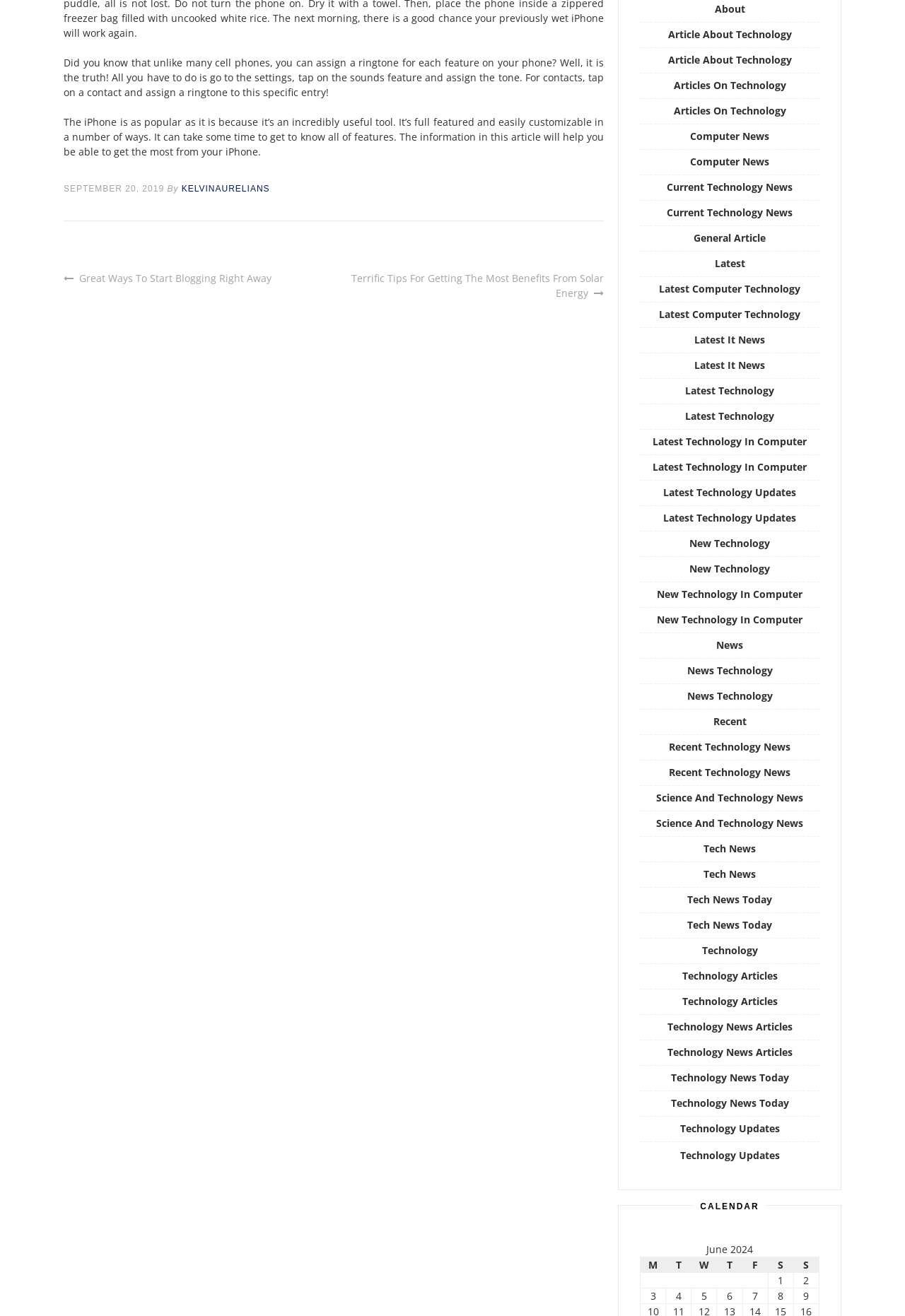Provide a short answer to the following question with just one word or phrase: What is the topic of the article?

iPhone